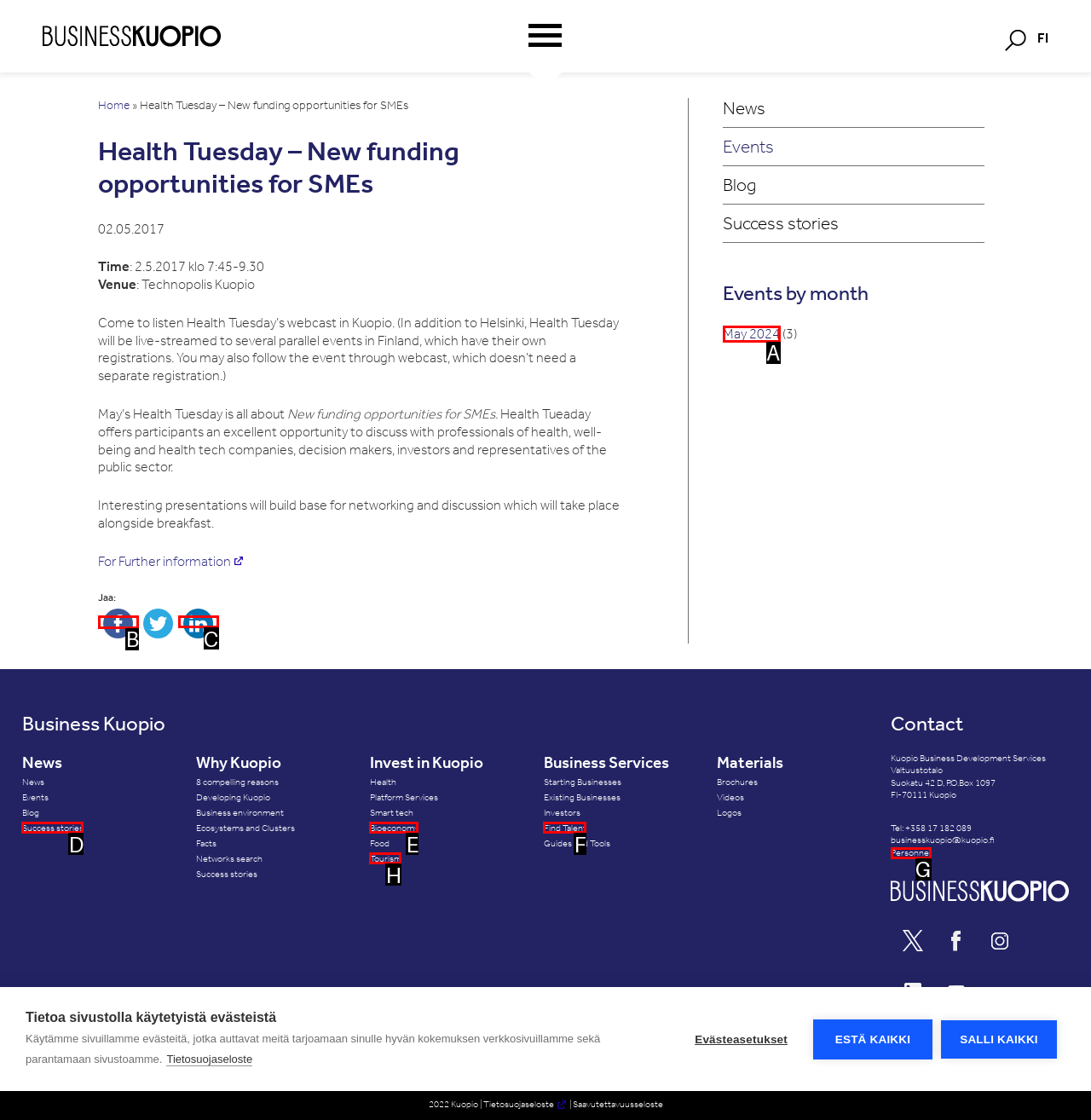Select the right option to accomplish this task: Share on facebook. Reply with the letter corresponding to the correct UI element.

B